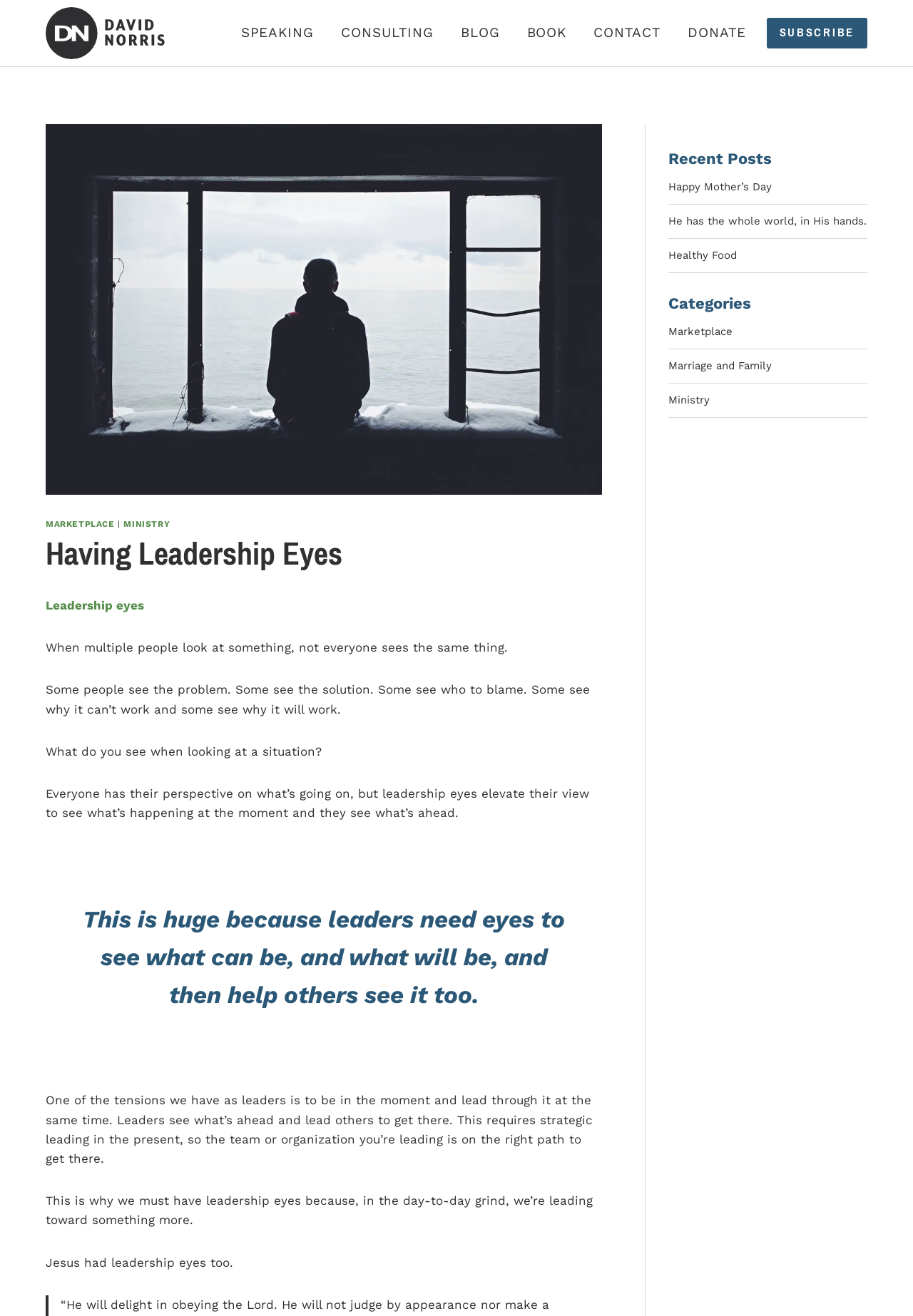Identify the bounding box coordinates for the UI element described as: "Formed Plastics".

None